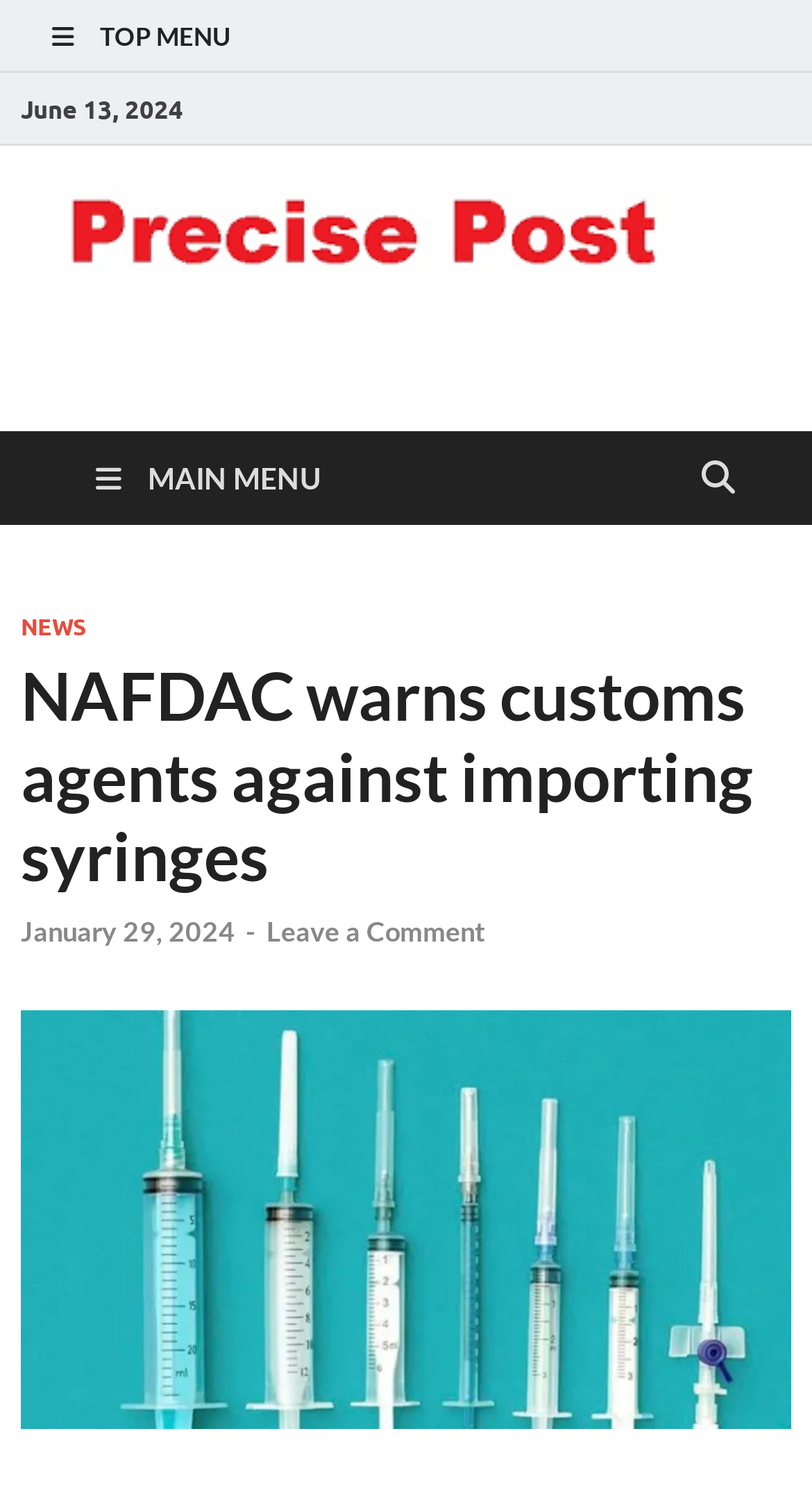Can you find the bounding box coordinates of the area I should click to execute the following instruction: "Read the article posted on January 29, 2024"?

[0.026, 0.608, 0.29, 0.63]